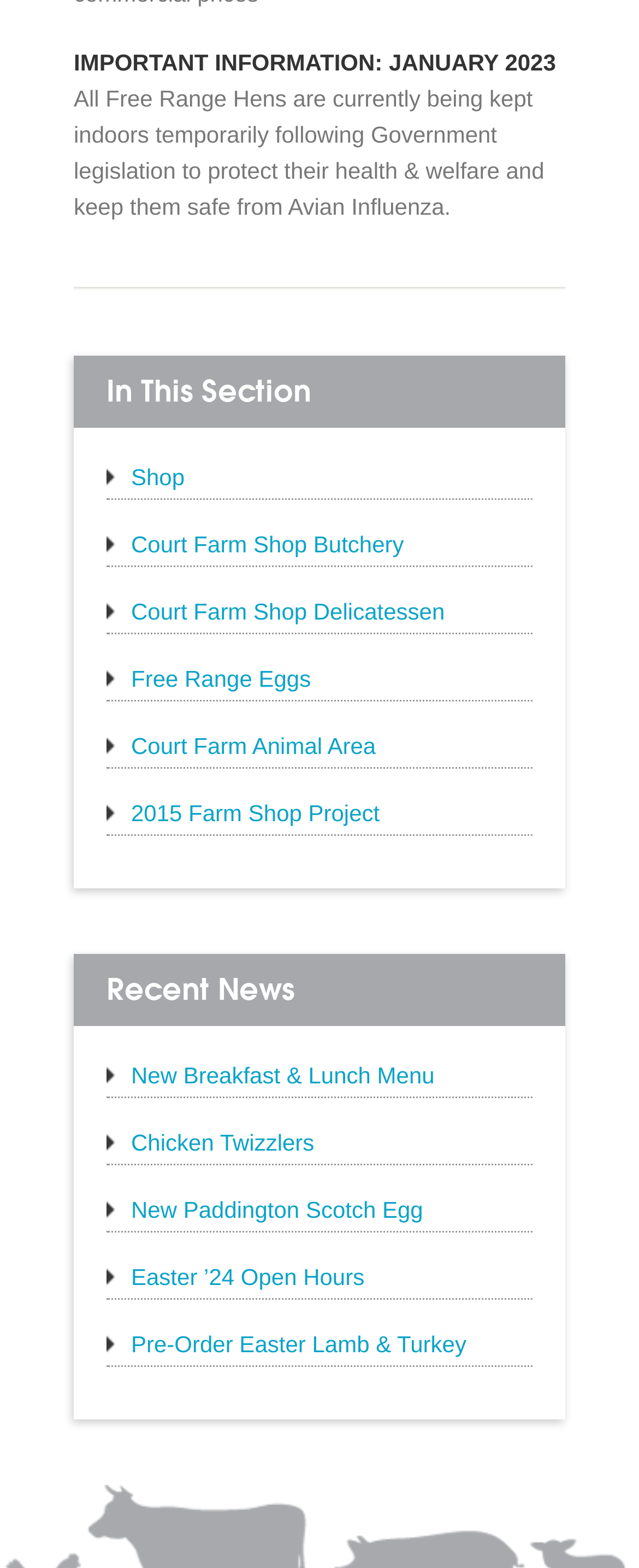Based on the element description "Chicken Twizzlers", predict the bounding box coordinates of the UI element.

[0.205, 0.72, 0.492, 0.737]